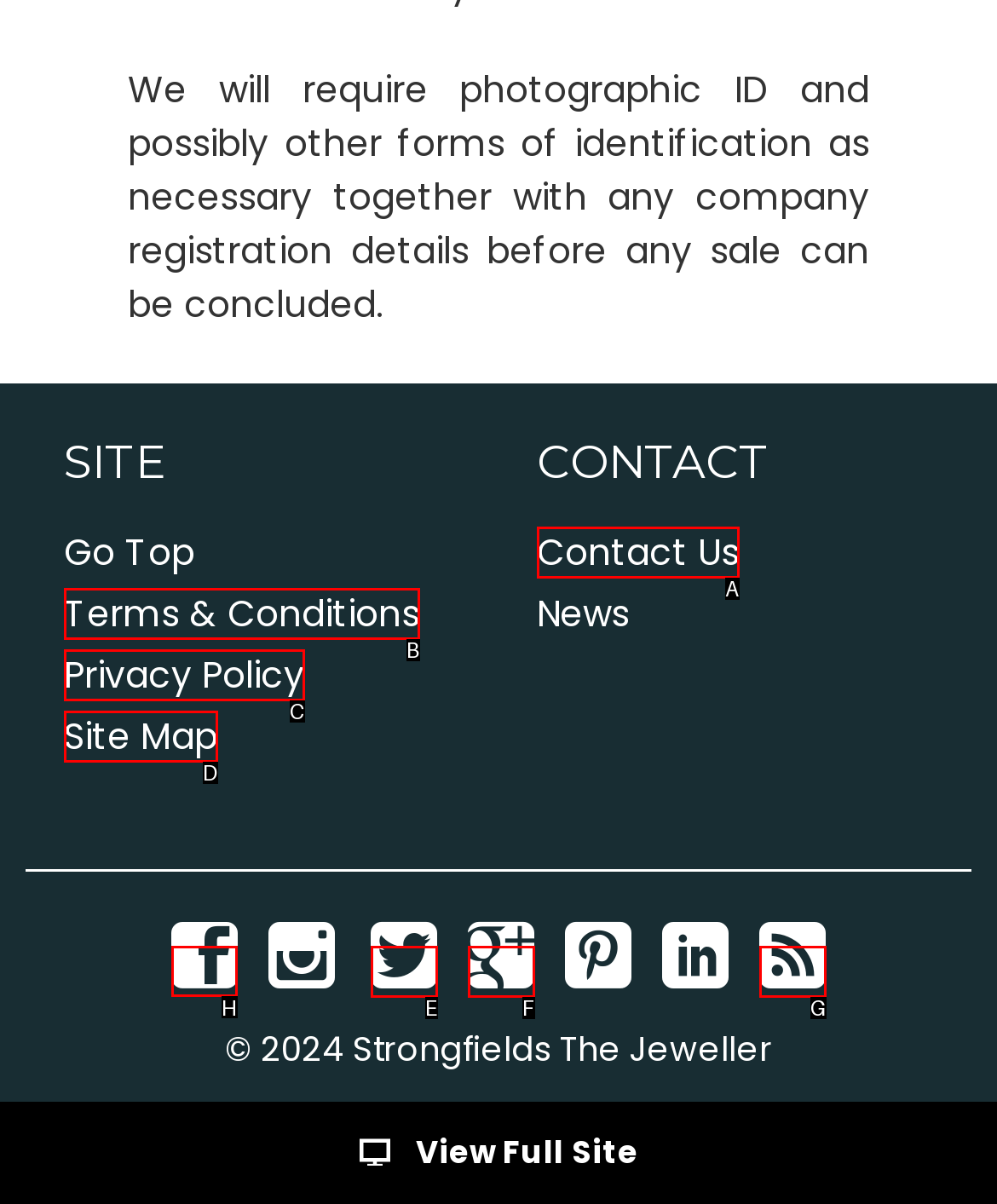Tell me which one HTML element I should click to complete the following task: Find us on Facebook
Answer with the option's letter from the given choices directly.

H